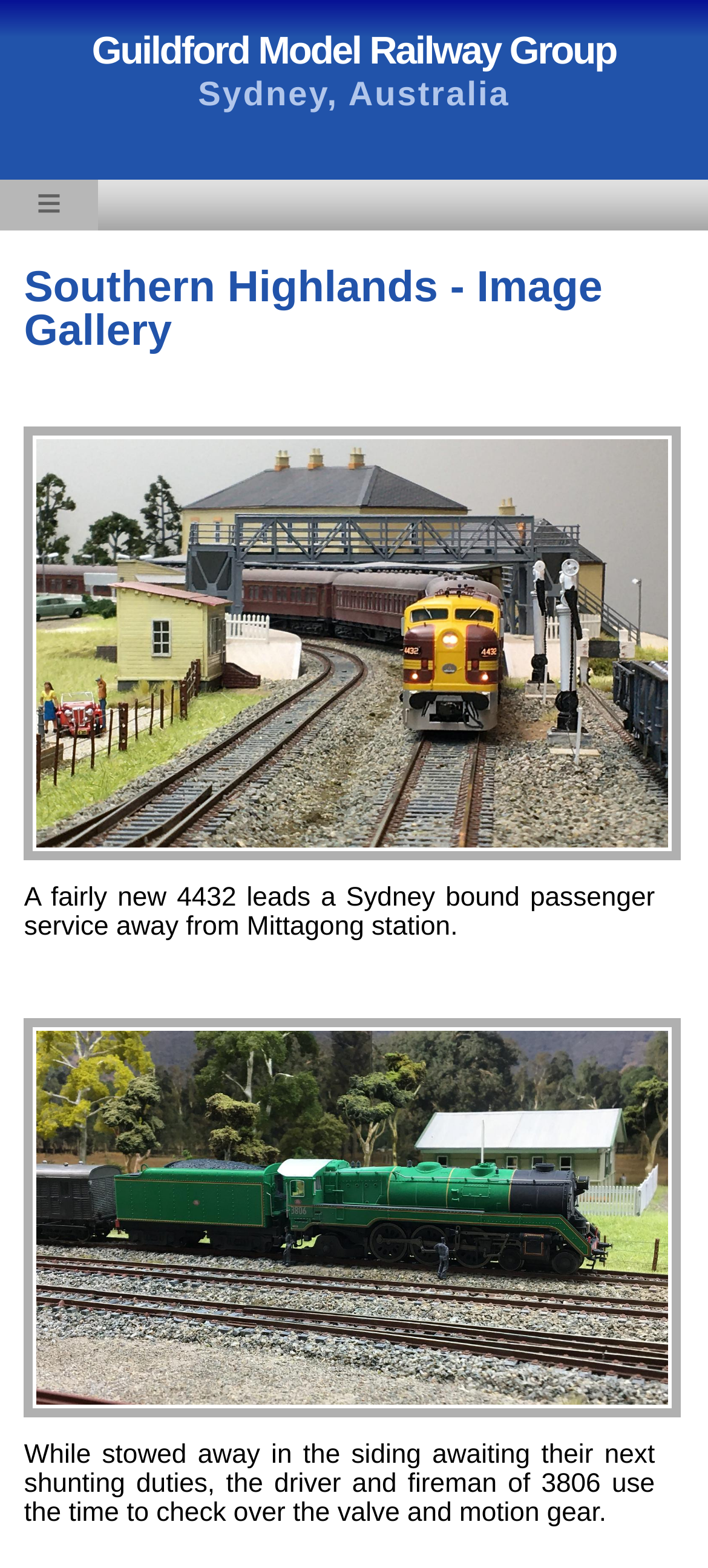What is the number of the train in the second image?
Please respond to the question with as much detail as possible.

I found the answer by reading the static text description of the second image which mentions 'the driver and fireman of 3806 use the time to check over the valve and motion gear'.